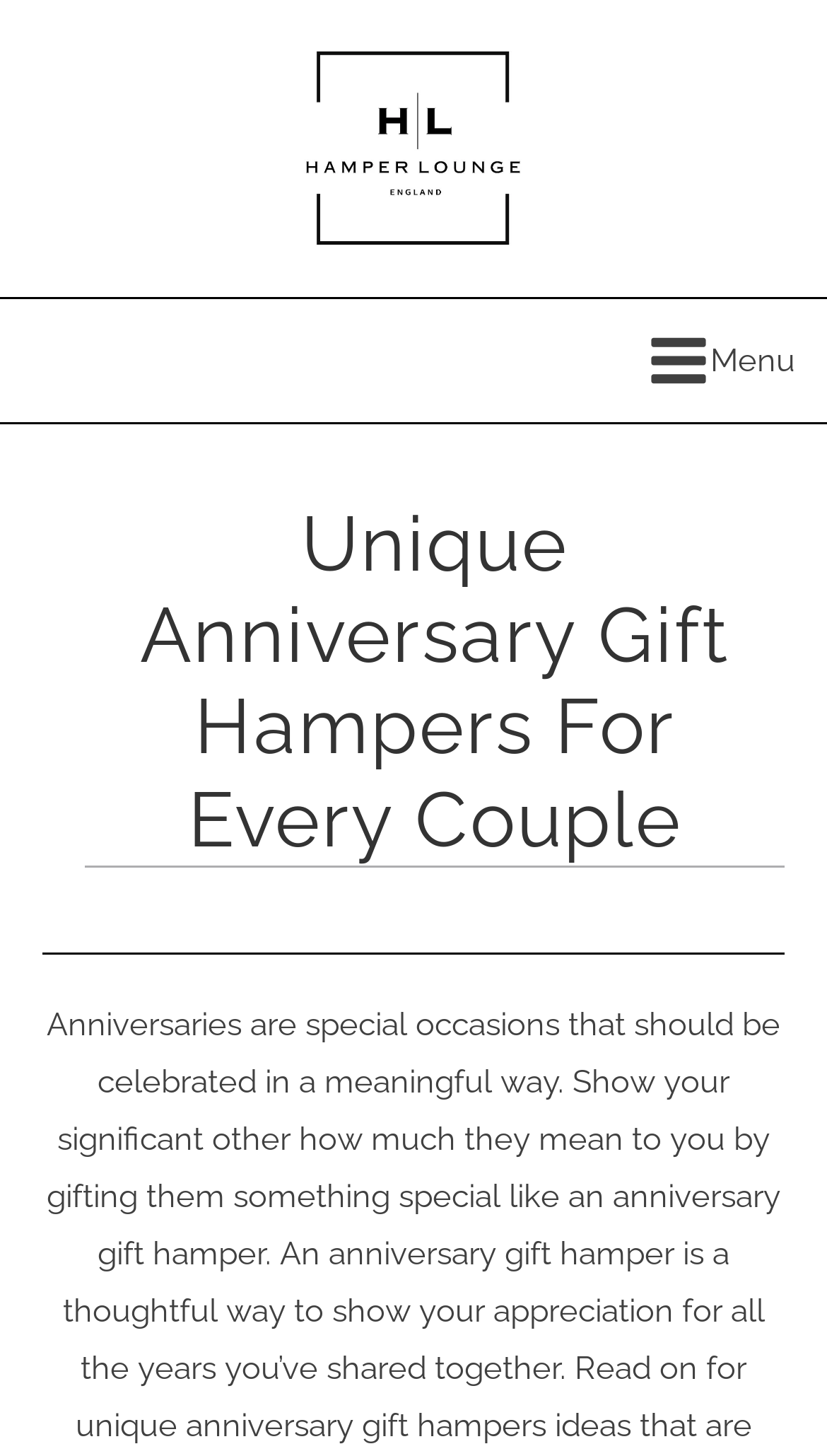Bounding box coordinates should be in the format (top-left x, top-left y, bottom-right x, bottom-right y) and all values should be floating point numbers between 0 and 1. Determine the bounding box coordinate for the UI element described as: alt="Giveraway Hamper Lounge Logo 720x"

[0.364, 0.029, 0.636, 0.175]